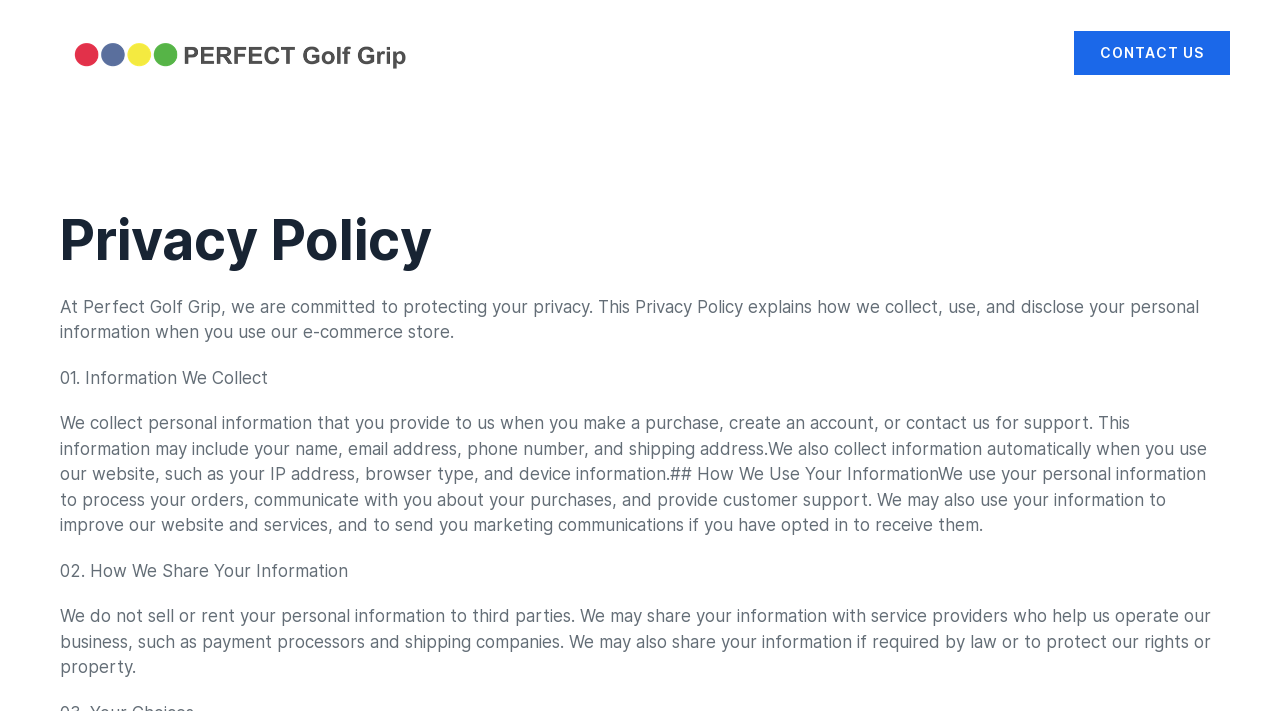Use one word or a short phrase to answer the question provided: 
Can users opt out of receiving marketing communications?

Yes